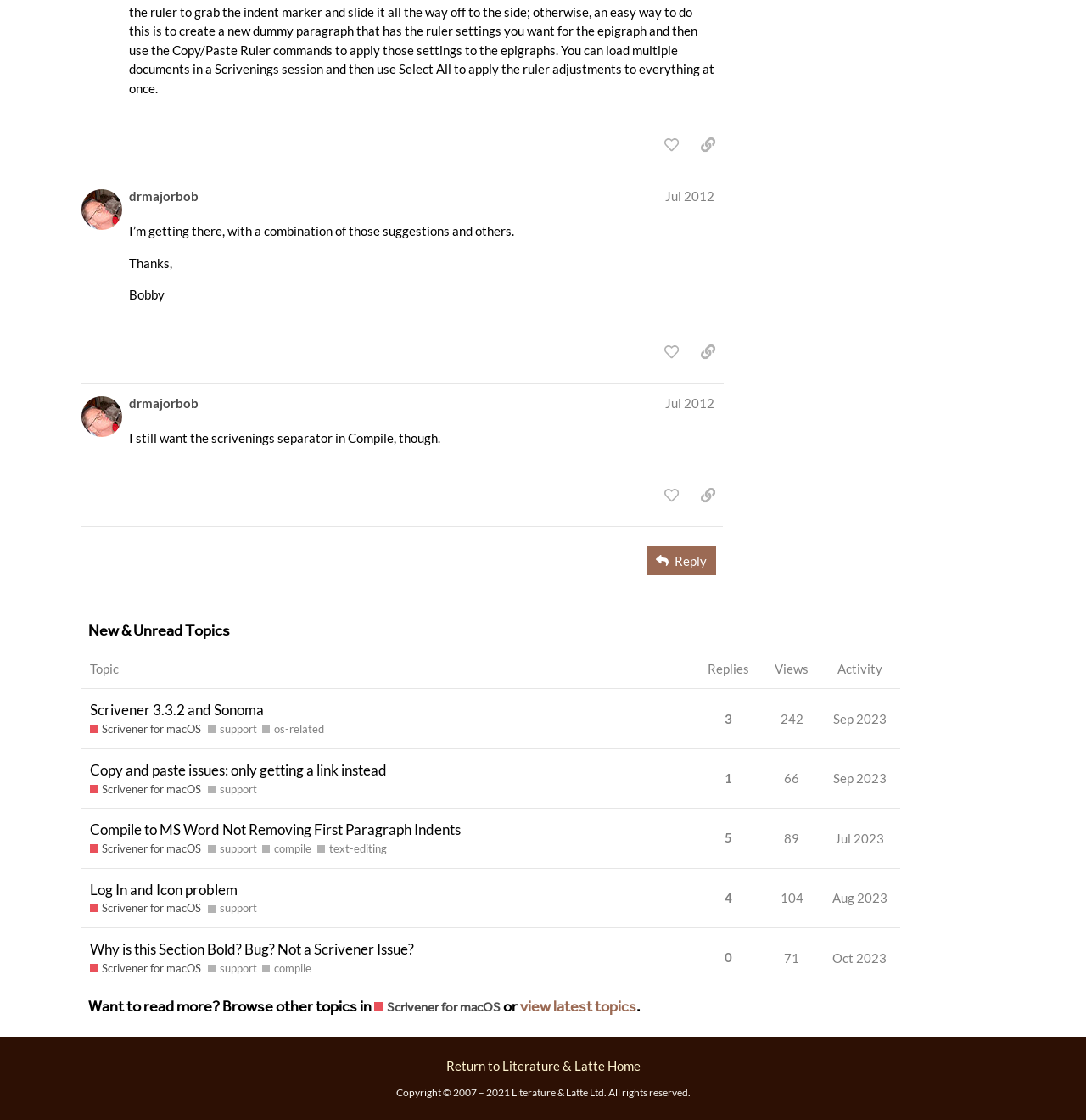Respond to the following query with just one word or a short phrase: 
How many replies does the third topic have?

5